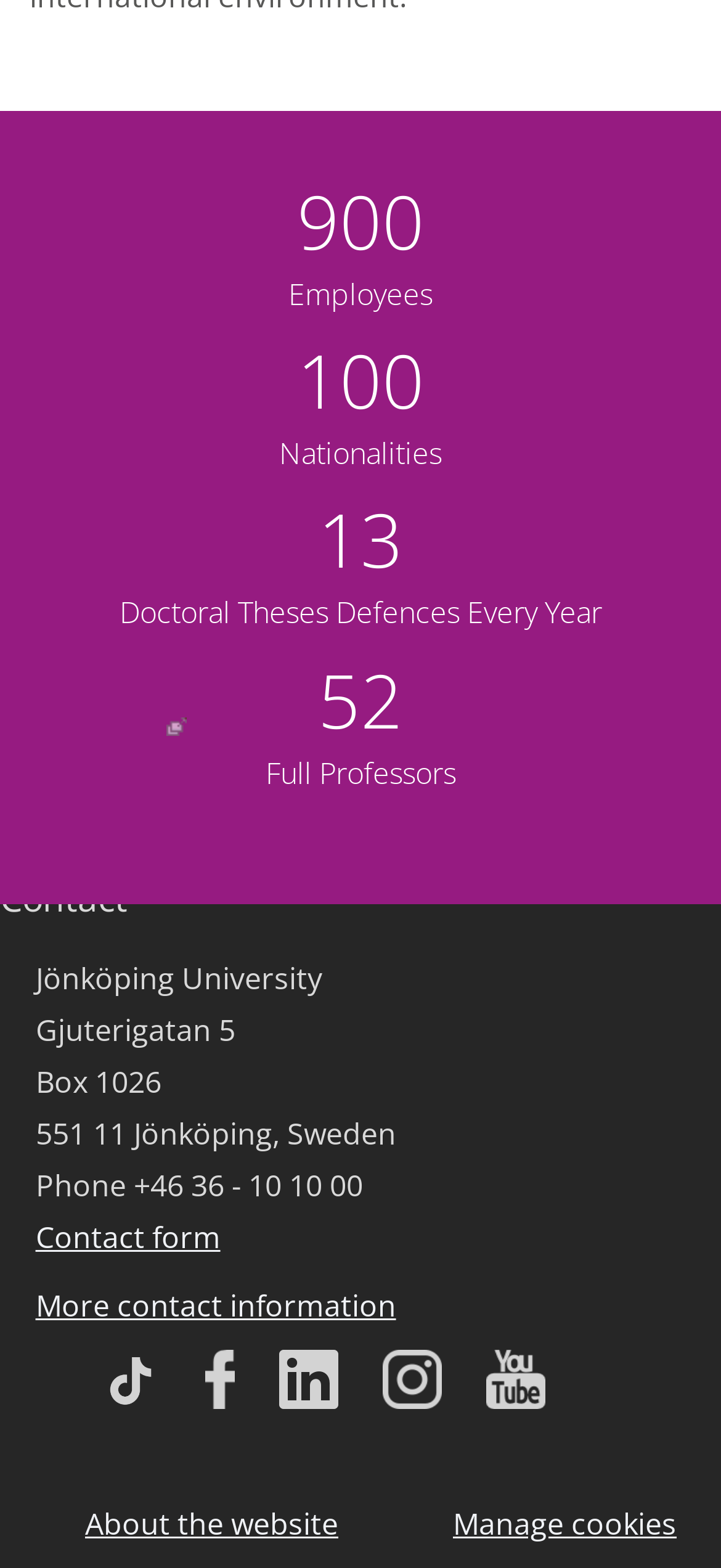Using the description: "Office365", determine the UI element's bounding box coordinates. Ensure the coordinates are in the format of four float numbers between 0 and 1, i.e., [left, top, right, bottom].

[0.049, 0.483, 0.231, 0.514]